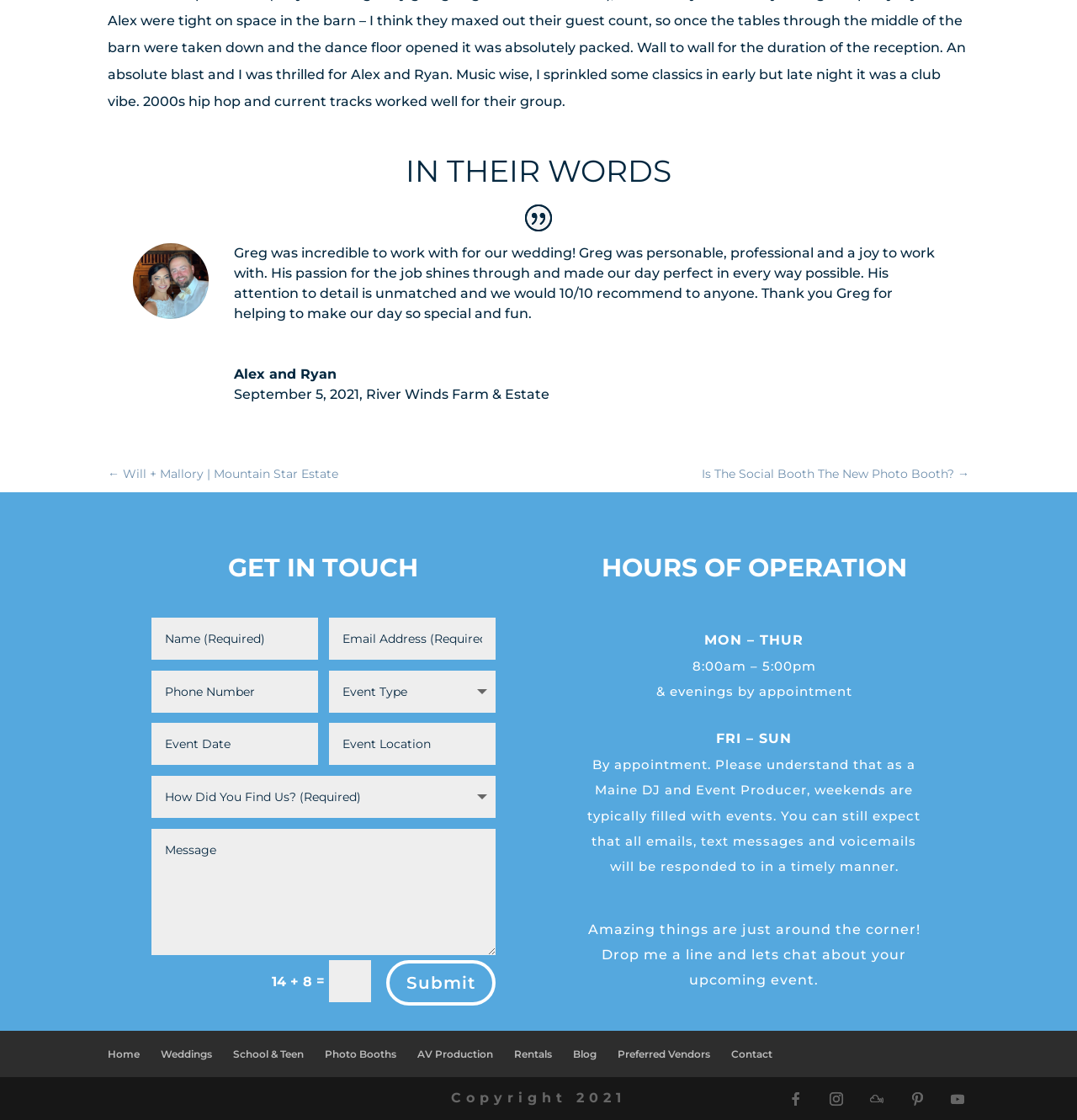Please find the bounding box coordinates (top-left x, top-left y, bottom-right x, bottom-right y) in the screenshot for the UI element described as follows: name="et_pb_contact_name_0" placeholder="Name (Required)"

[0.14, 0.552, 0.295, 0.589]